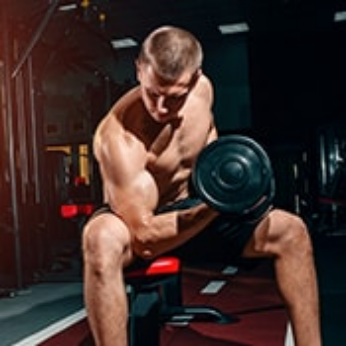Describe all the elements in the image with great detail.

The image showcases a muscular man engaged in weightlifting in a gym setting. He is seated on a weight bench, focusing intently as he curls a dumbbell with one arm. The lighting creates a dramatic effect, highlighting the definition of his arms and physique, which reflects dedication to fitness. The background features gym equipment, suggesting an environment dedicated to strength training. The scene embodies determination and a commitment to health and fitness.